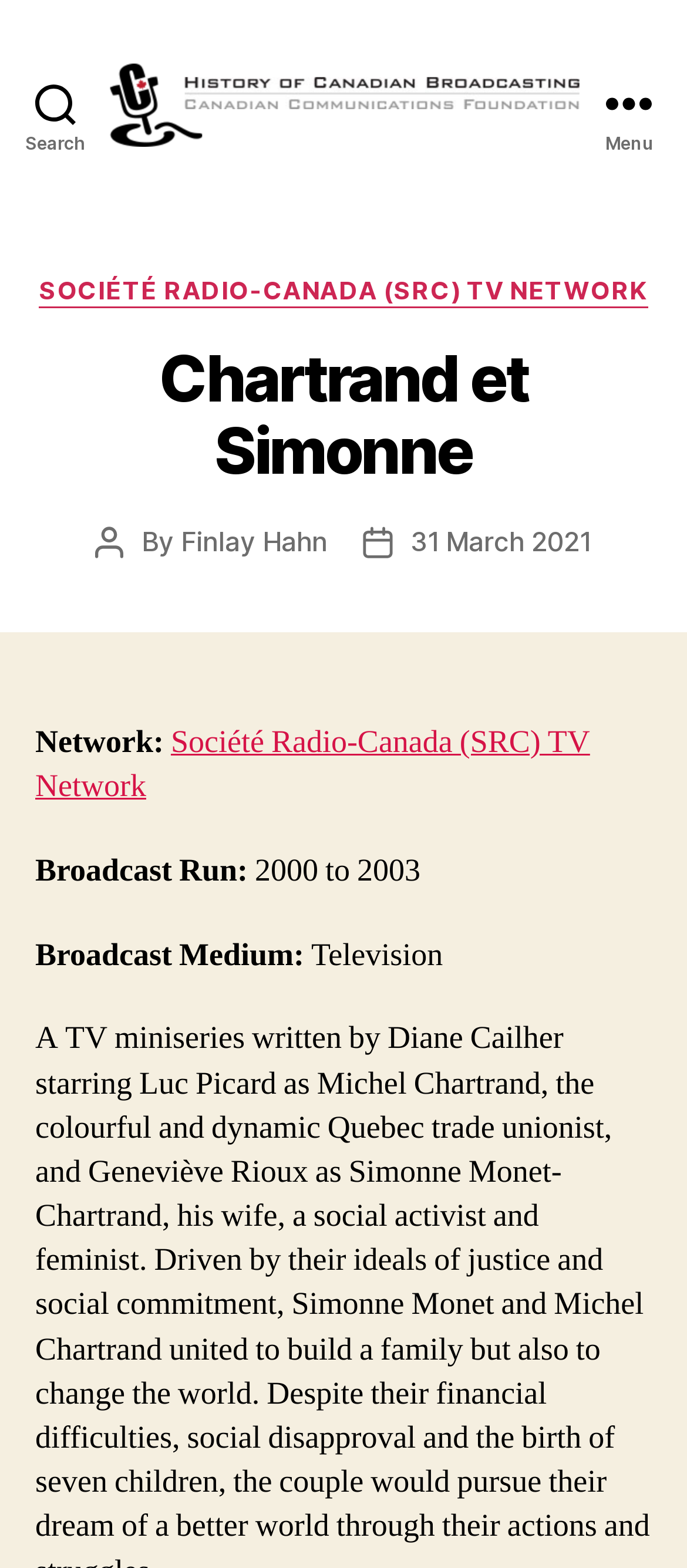Generate the text of the webpage's primary heading.

Chartrand et Simonne